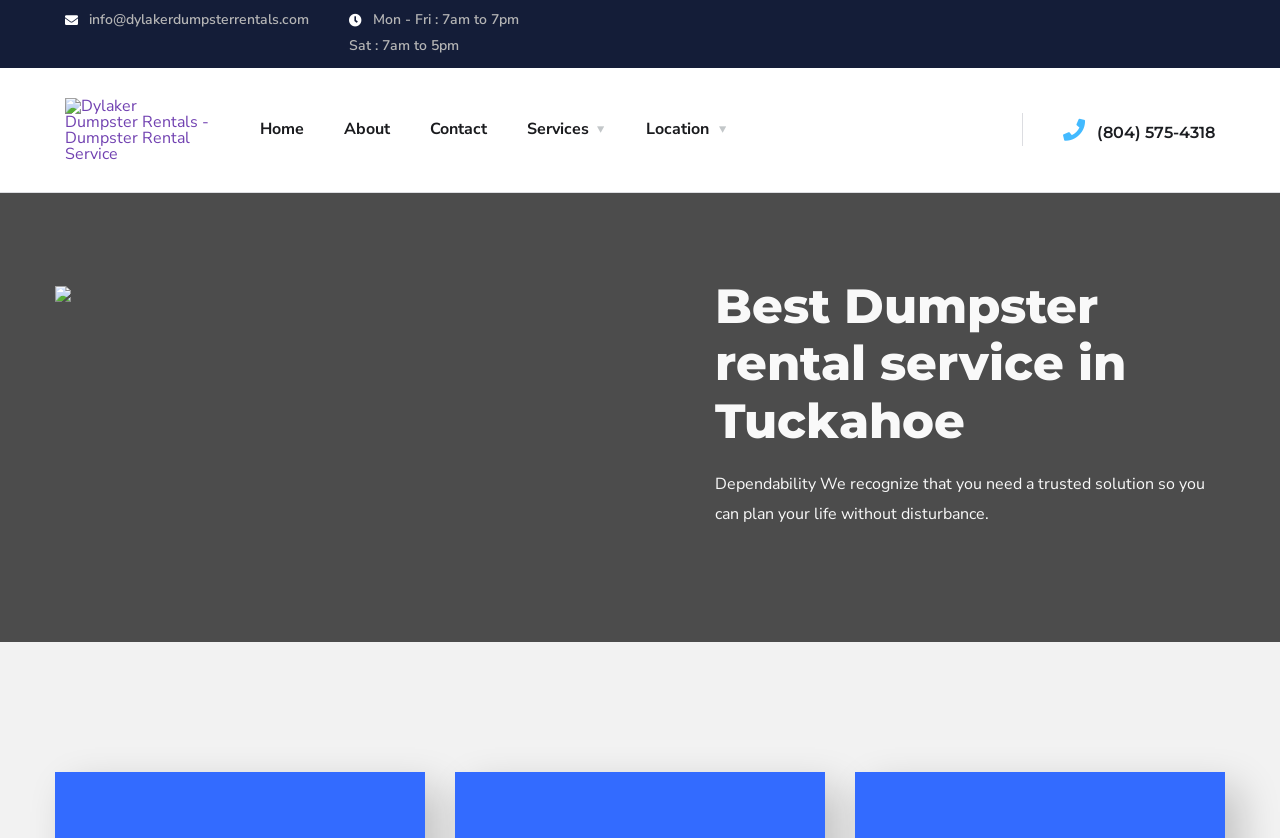Please analyze the image and give a detailed answer to the question:
What is the key benefit of using Dylaker Dumpster Rentals?

I found the key benefit by looking at the StaticText element with the text 'Dependability We recognize that you need a trusted solution so you can plan your life without disturbance.' which is located in the middle of the page.